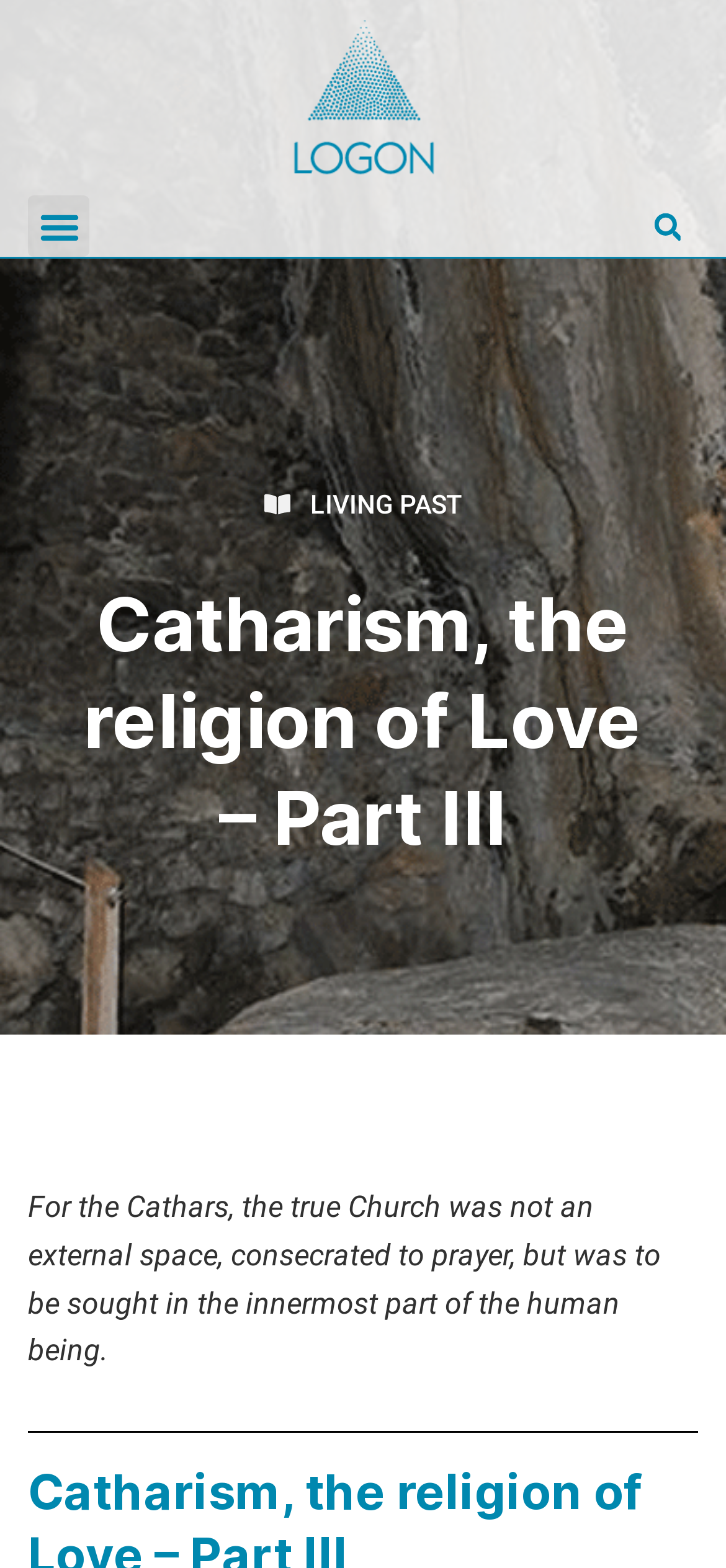What is the function of the 'Search' button?
Please describe in detail the information shown in the image to answer the question.

The 'Search' button is likely used to search for content on the webpage. When clicked, it may initiate a search query based on the input in the search field next to it.